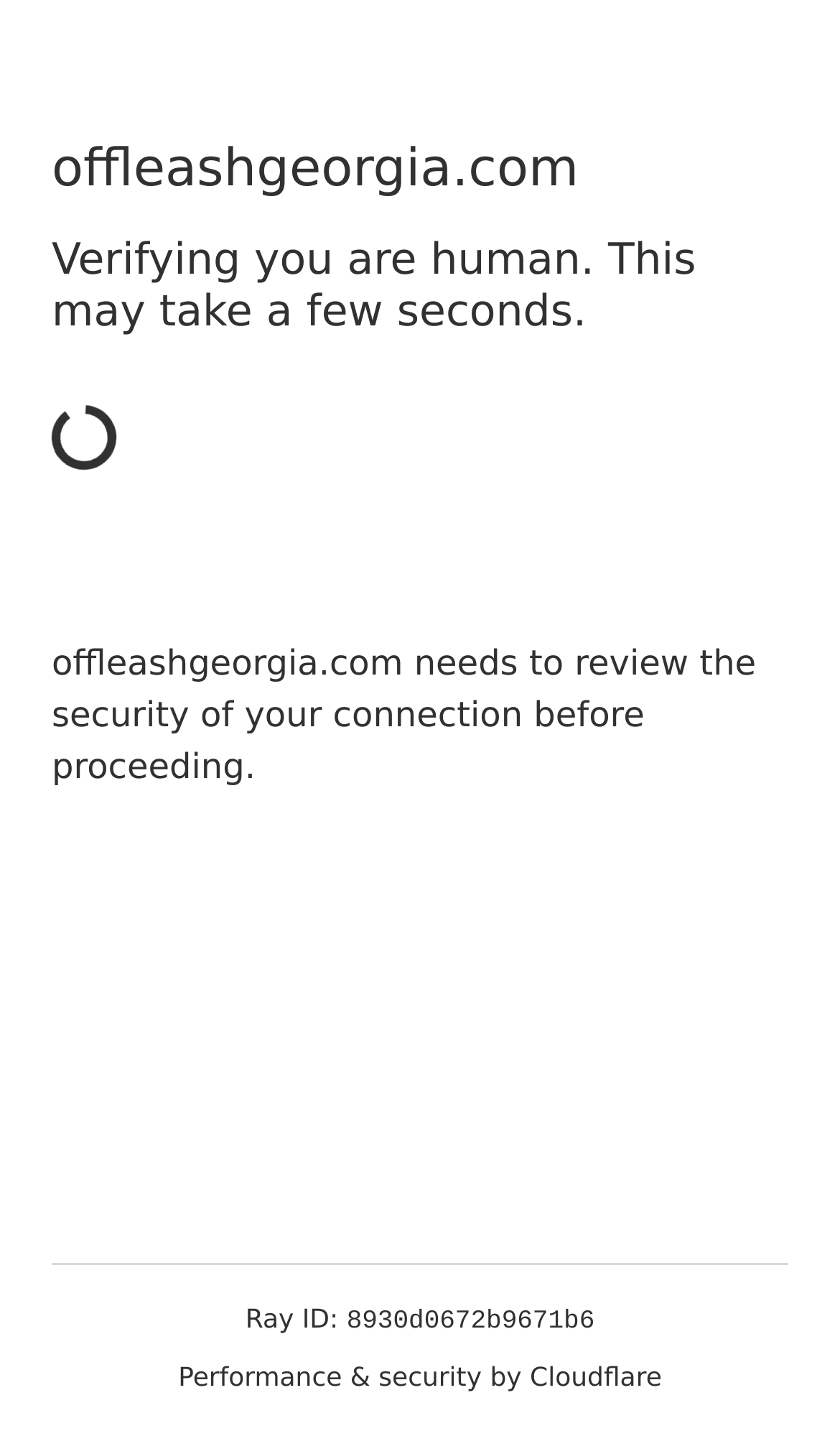Please examine the image and answer the question with a detailed explanation:
What is the ID of the Ray?

The StaticText 'Ray ID:' is followed by the ID '8930d0672b9671b6', which is the ID of the Ray.